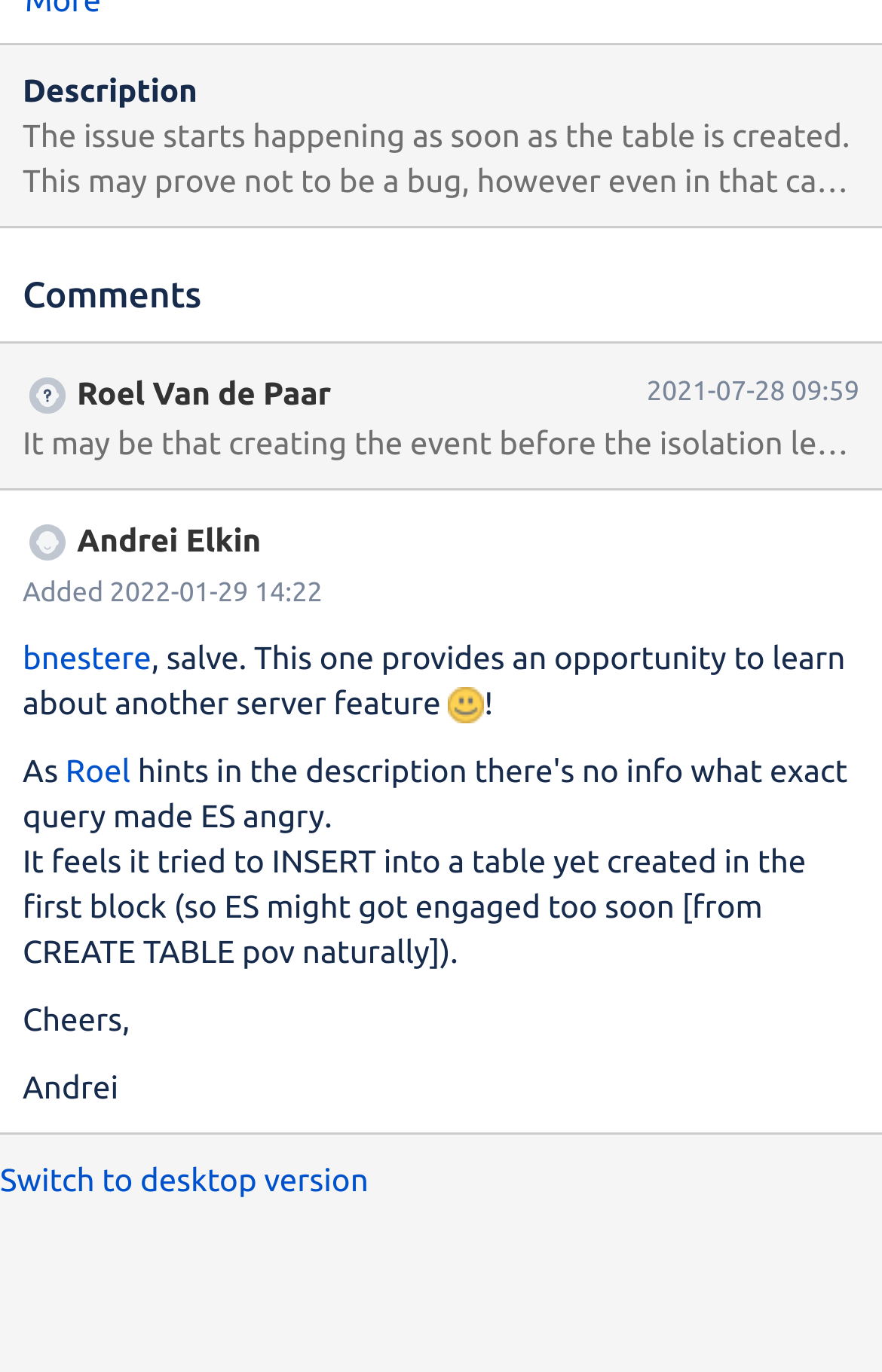Locate the bounding box of the UI element defined by this description: "Switch to desktop version". The coordinates should be given as four float numbers between 0 and 1, formatted as [left, top, right, bottom].

[0.0, 0.845, 0.418, 0.871]